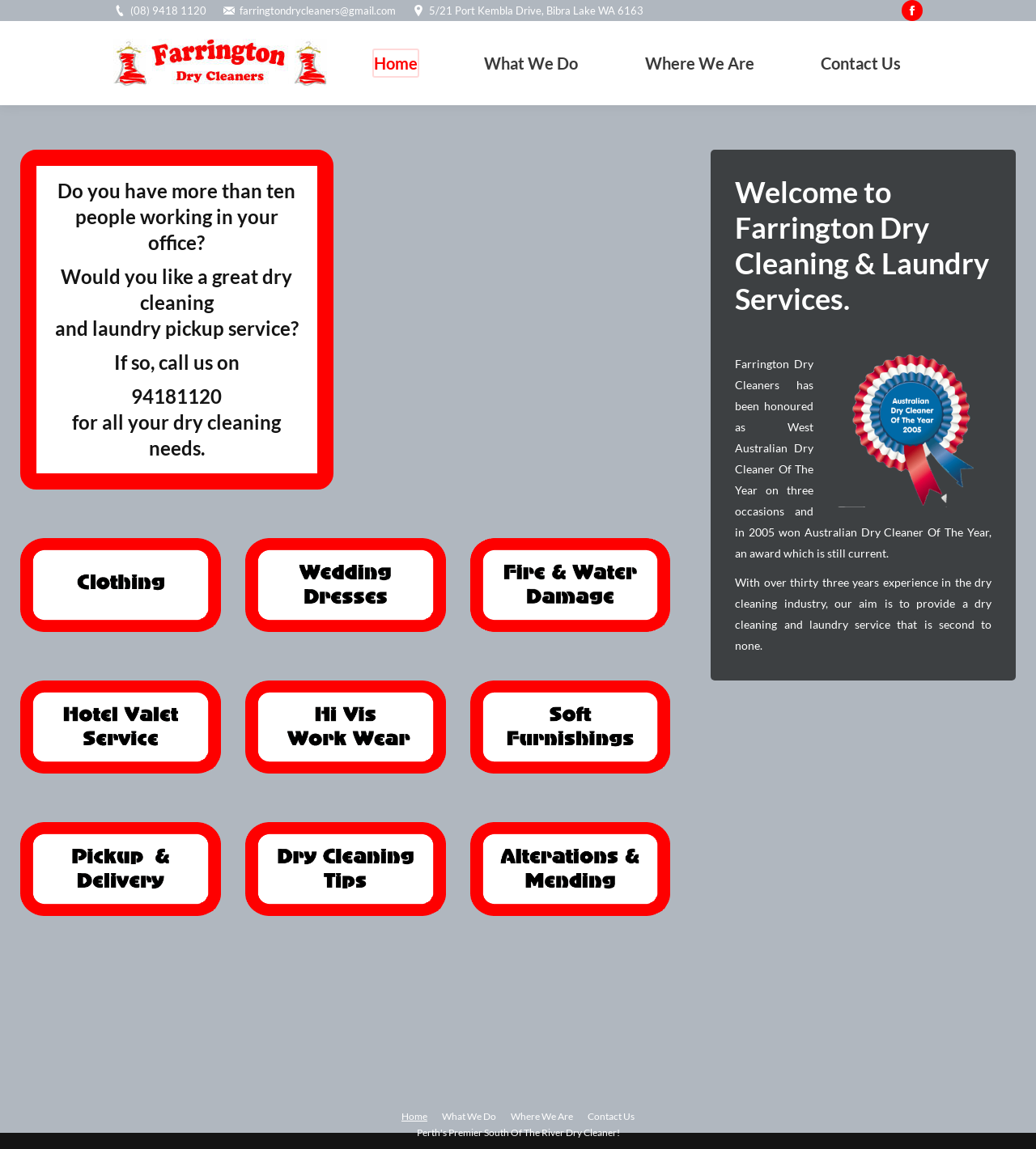Respond with a single word or phrase to the following question:
What is the experience of Farrington Dry Cleaners in the dry cleaning industry?

over thirty three years